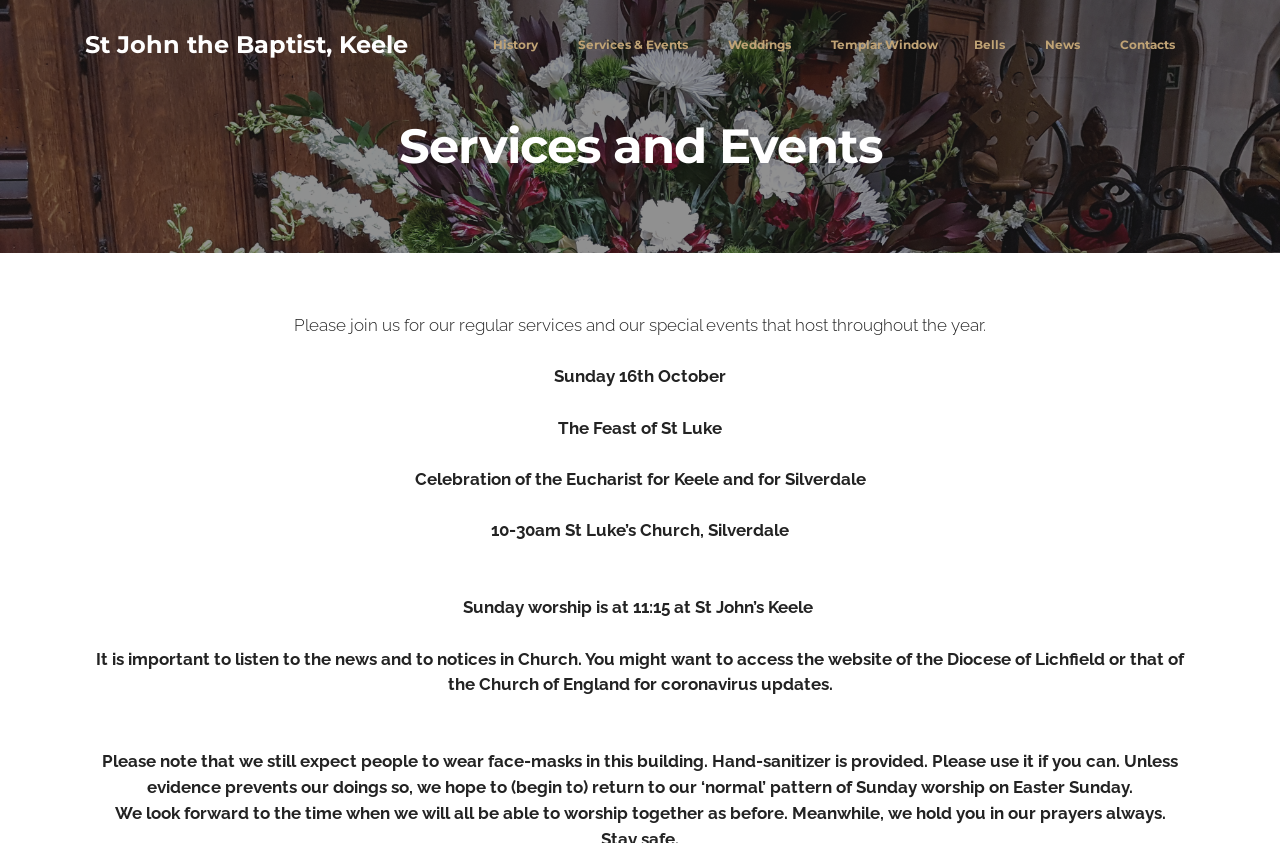Determine the bounding box coordinates for the element that should be clicked to follow this instruction: "Search for a book". The coordinates should be given as four float numbers between 0 and 1, in the format [left, top, right, bottom].

None